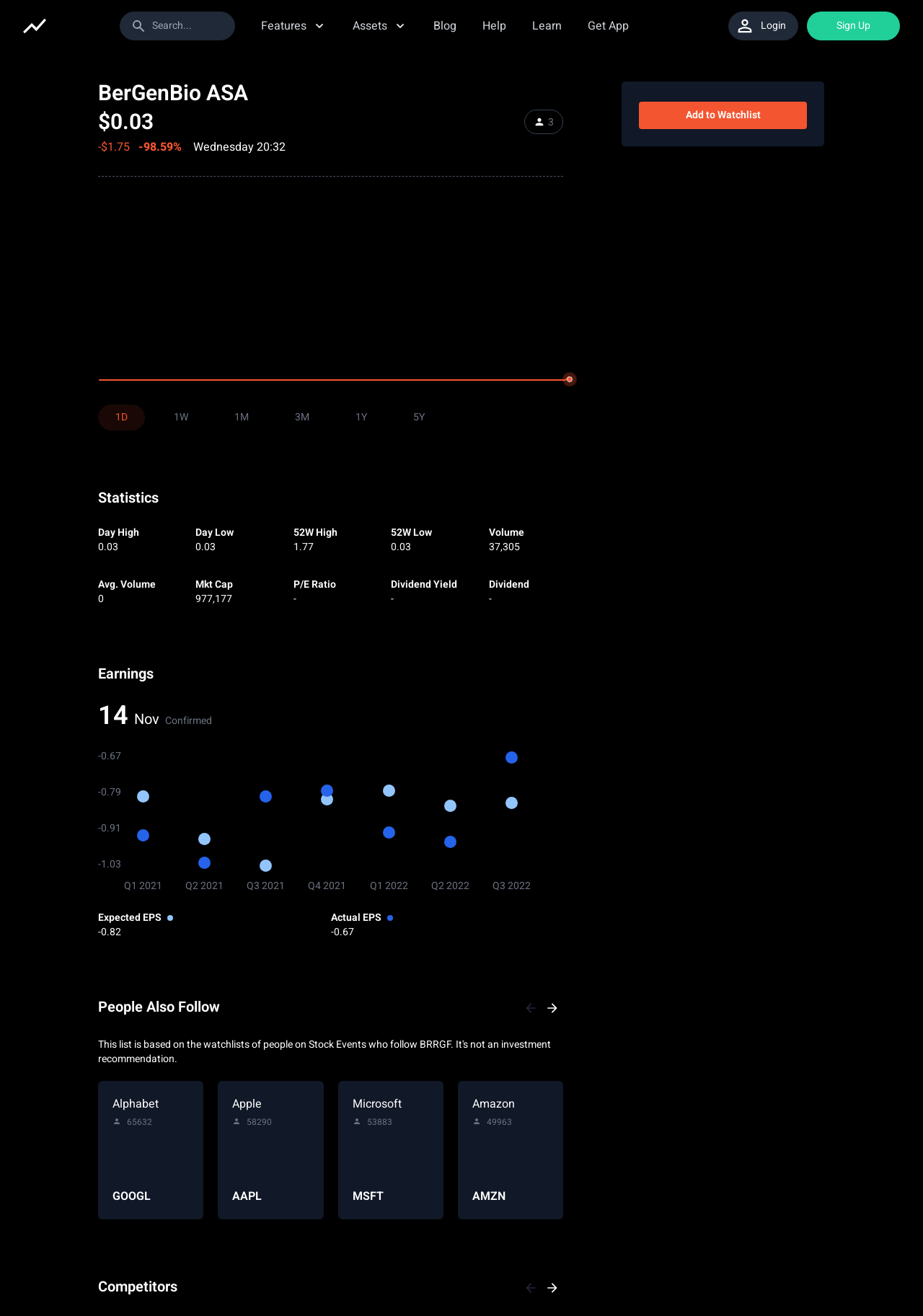Locate the bounding box coordinates of the area that needs to be clicked to fulfill the following instruction: "Click on the 'Login' button". The coordinates should be in the format of four float numbers between 0 and 1, namely [left, top, right, bottom].

[0.786, 0.007, 0.868, 0.033]